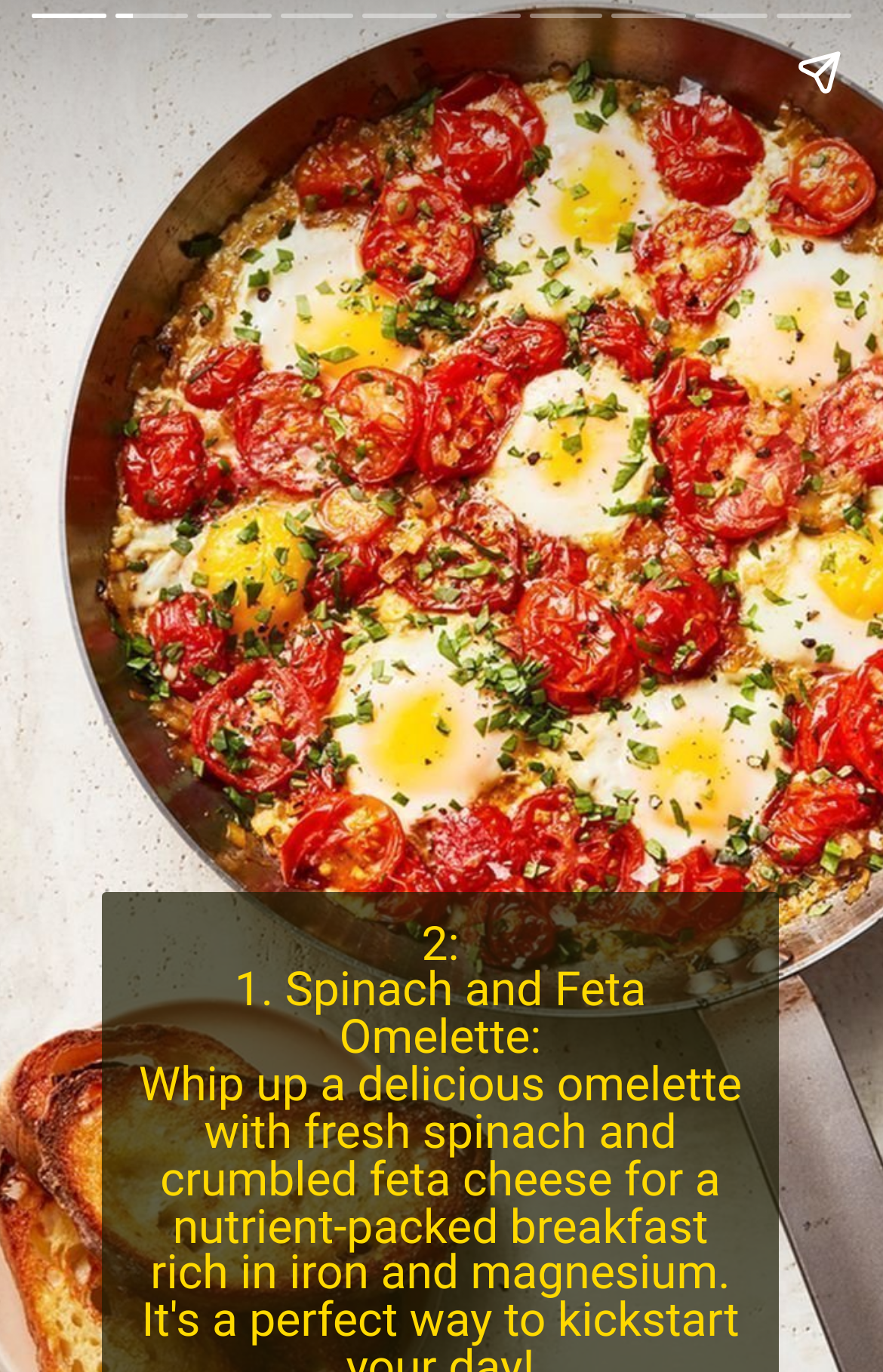Determine the bounding box coordinates for the HTML element described here: "aria-label="Next page"".

[0.923, 0.124, 1.0, 0.972]